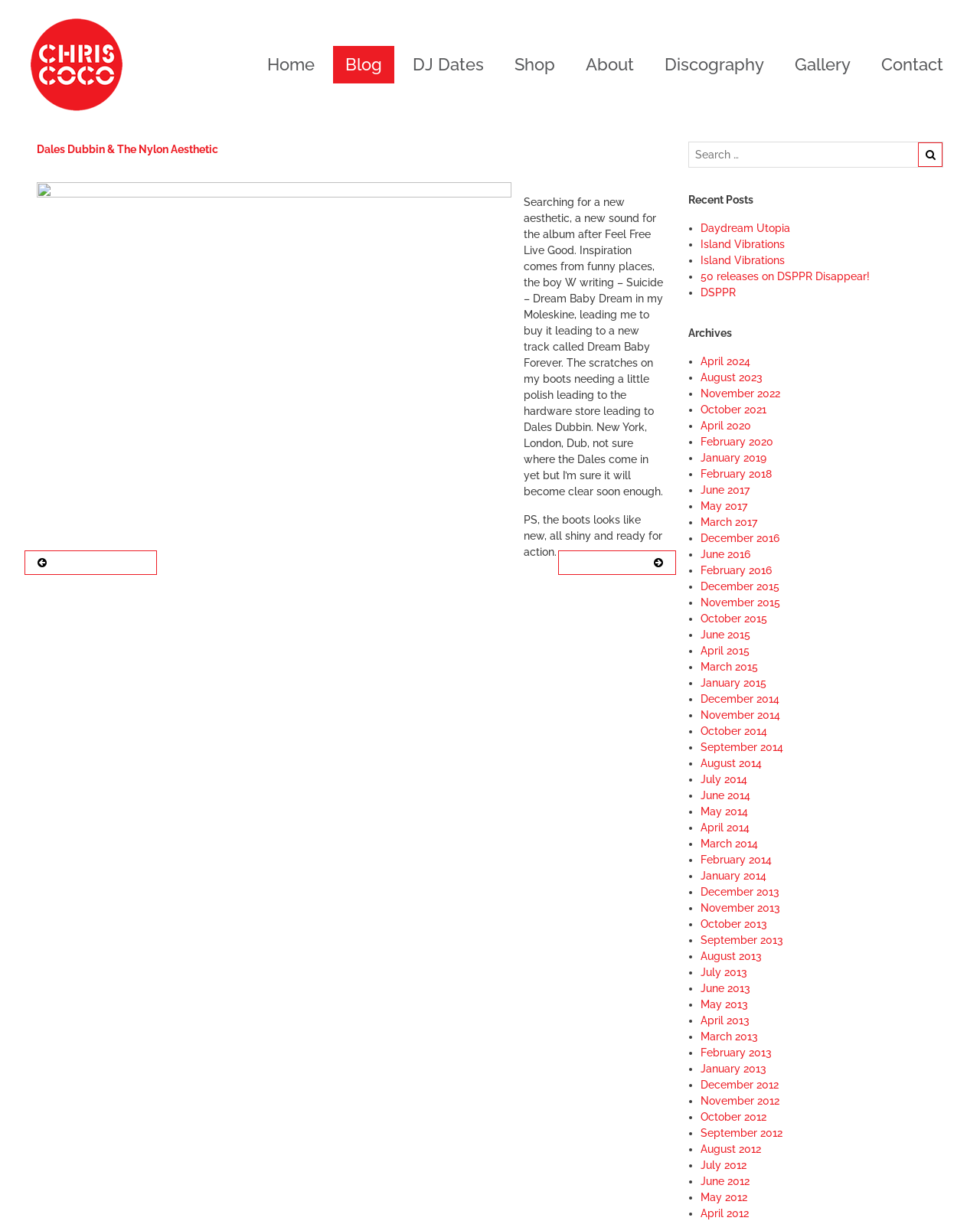What is the purpose of the search box?
Look at the image and answer the question using a single word or phrase.

To search the website